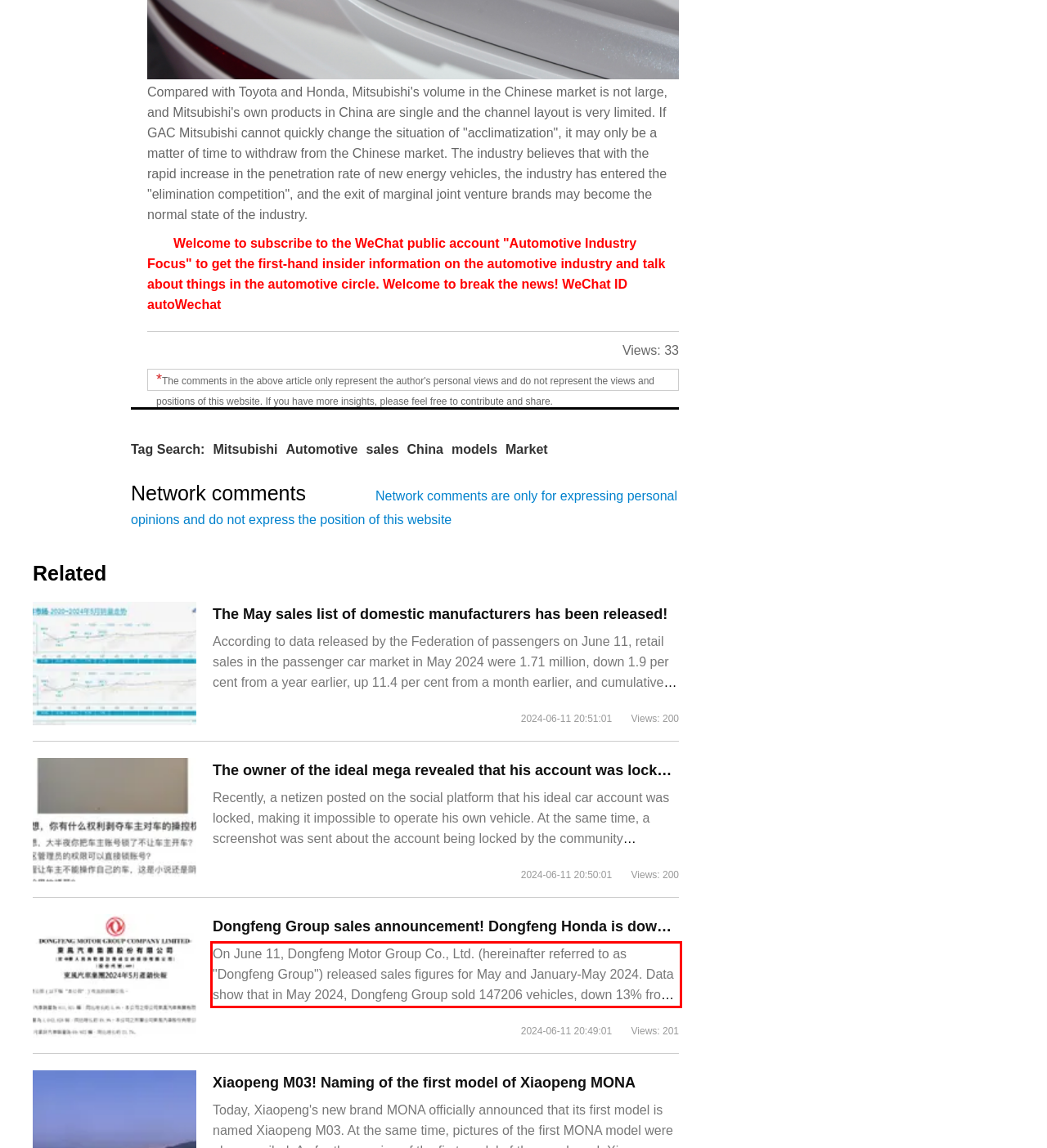Review the screenshot of the webpage and recognize the text inside the red rectangle bounding box. Provide the extracted text content.

On June 11, Dongfeng Motor Group Co., Ltd. (hereinafter referred to as "Dongfeng Group") released sales figures for May and January-May 2024. Data show that in May 2024, Dongfeng Group sold 147206 vehicles, down 13% from last year to 811921 vehicles from January to May.